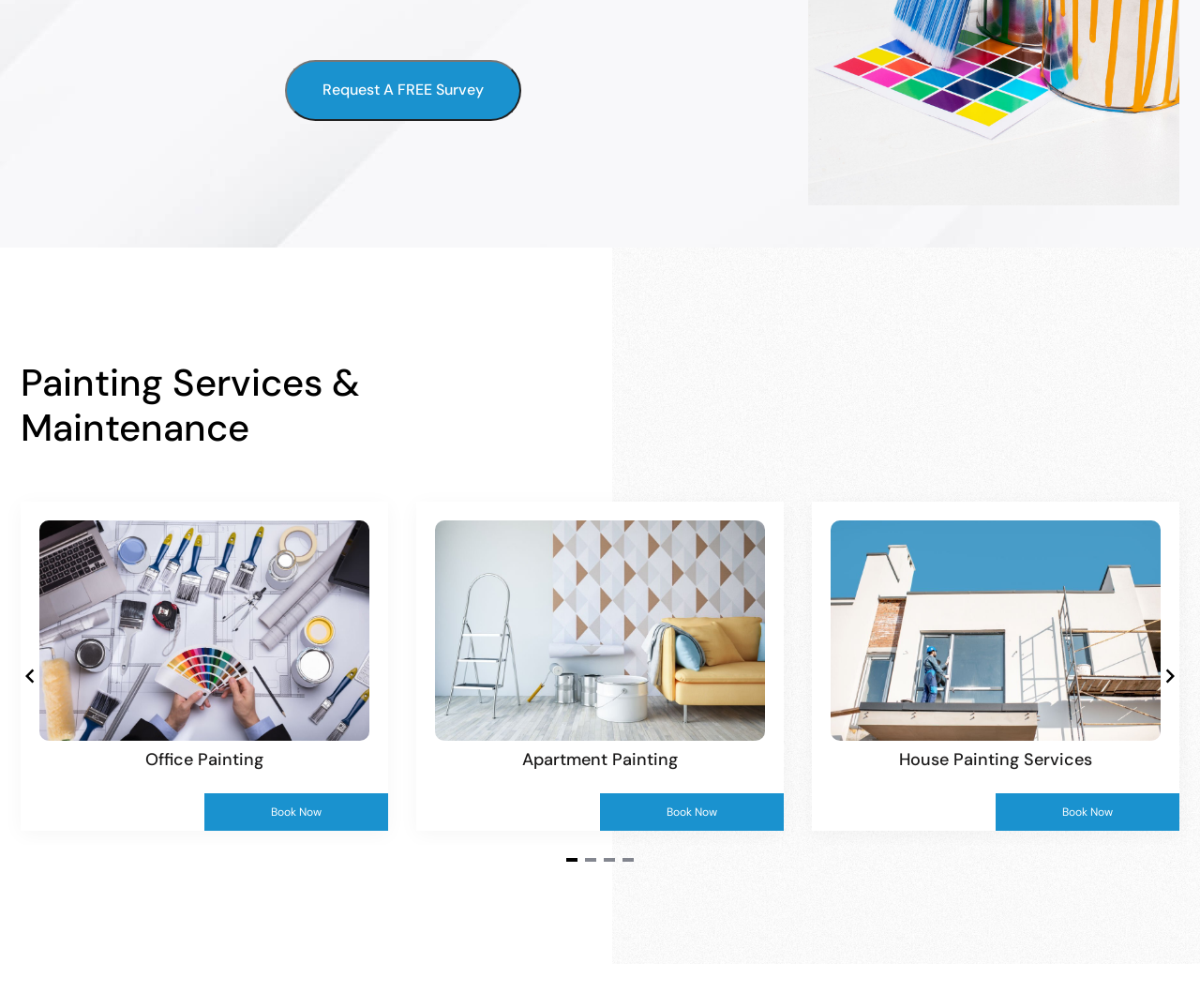Identify the bounding box coordinates of the section that should be clicked to achieve the task described: "Navigate to next slide".

[0.963, 0.657, 0.987, 0.685]